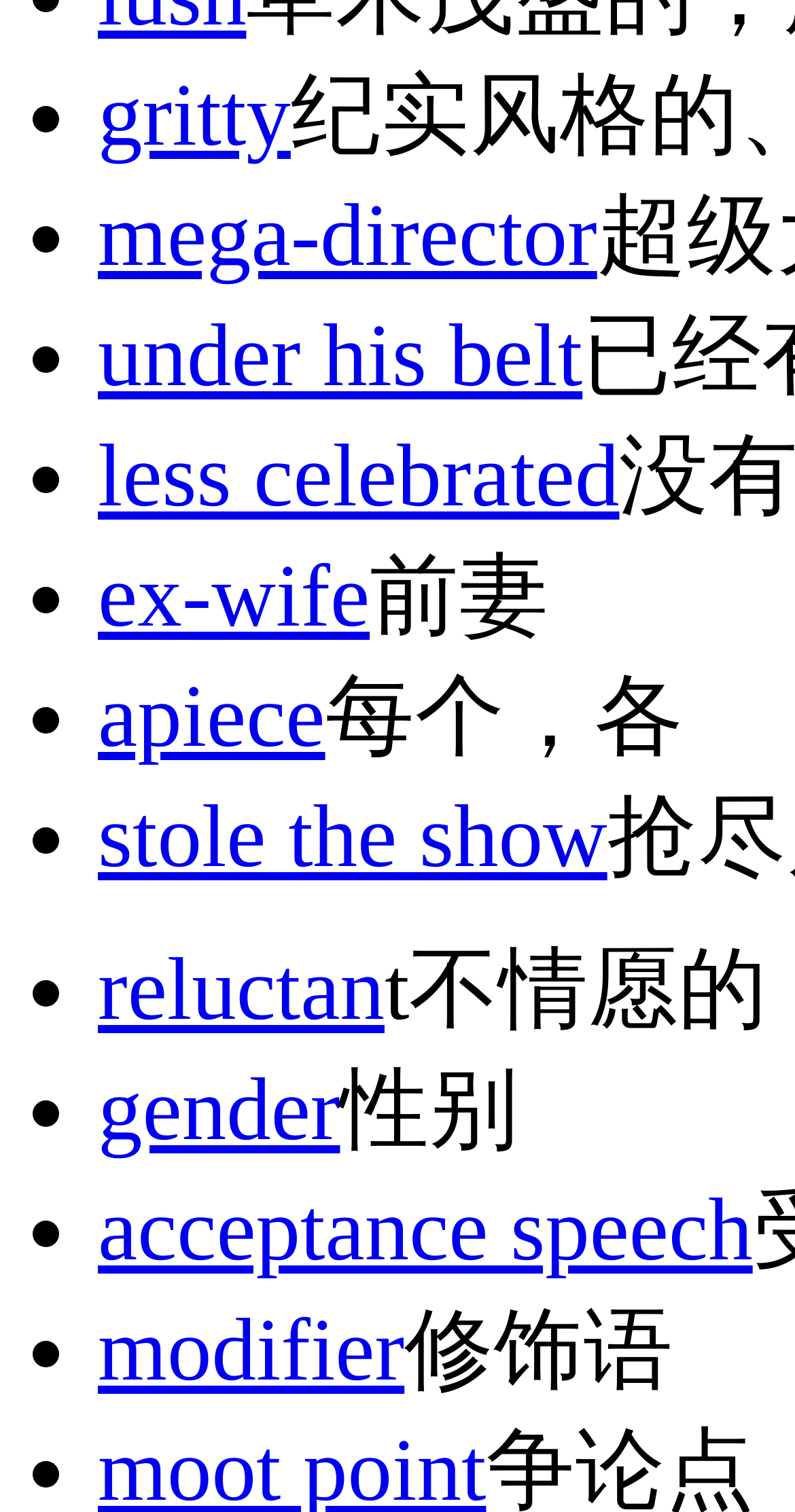Pinpoint the bounding box coordinates of the clickable area necessary to execute the following instruction: "read about under his belt". The coordinates should be given as four float numbers between 0 and 1, namely [left, top, right, bottom].

[0.123, 0.203, 0.733, 0.268]